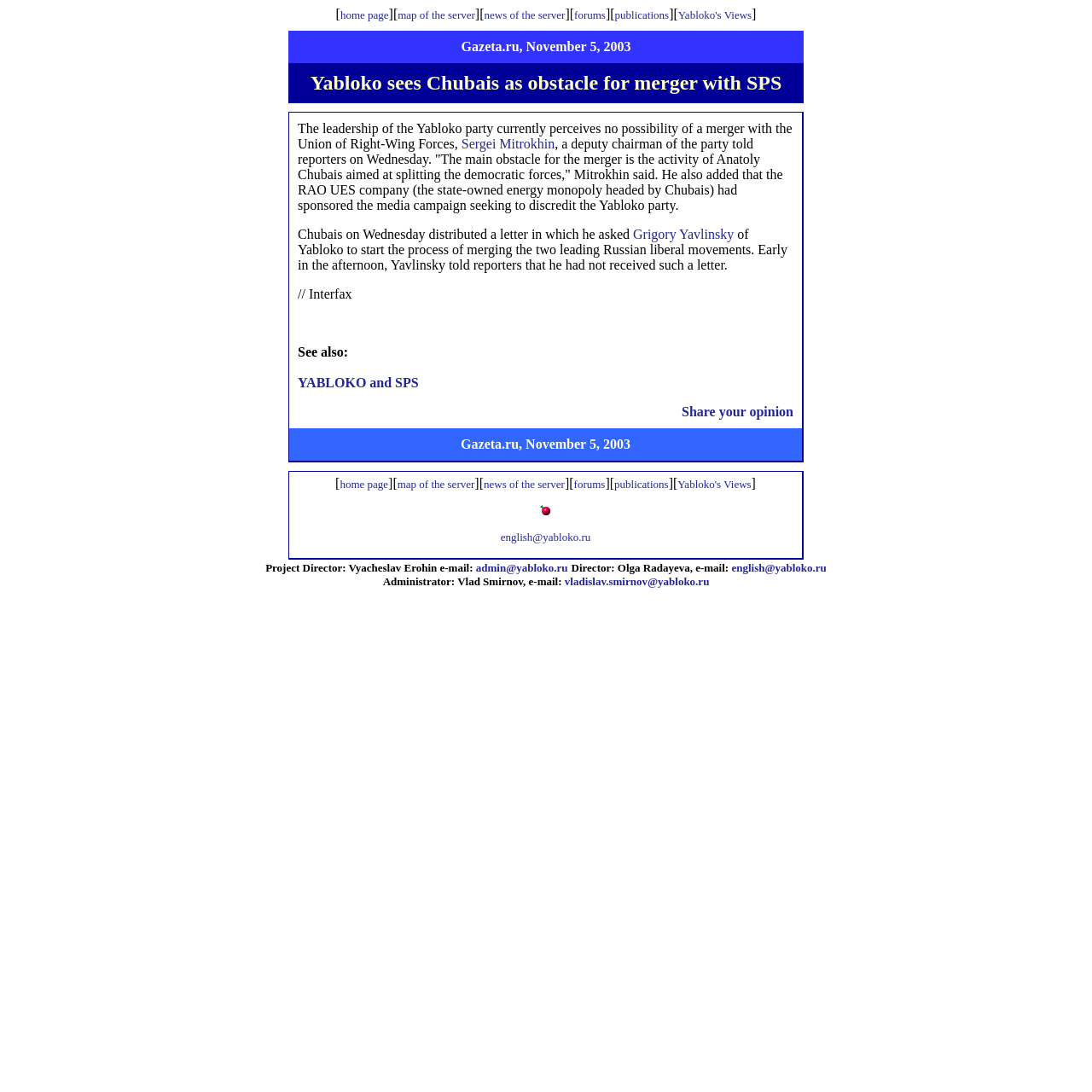Given the element description YABLOKO and SPS, specify the bounding box coordinates of the corresponding UI element in the format (top-left x, top-left y, bottom-right x, bottom-right y). All values must be between 0 and 1.

[0.273, 0.344, 0.383, 0.357]